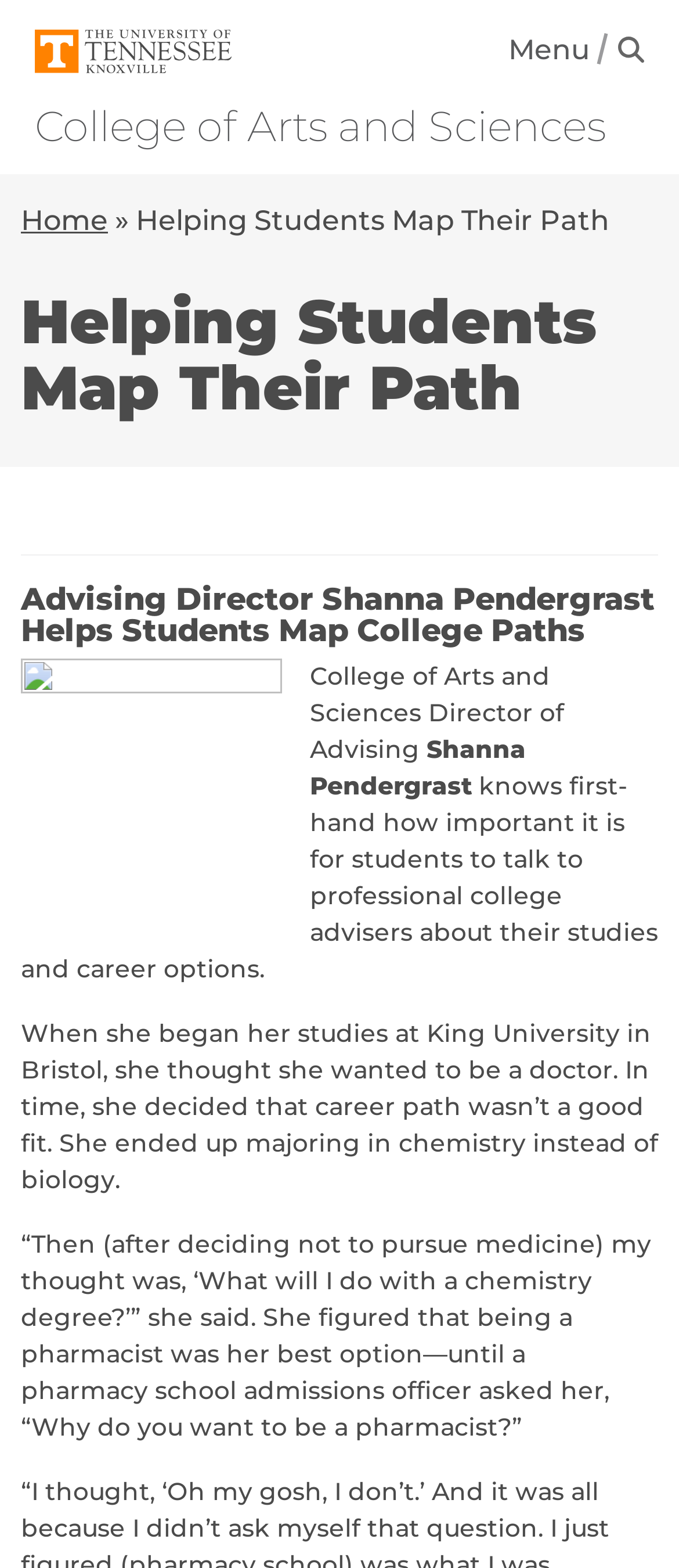Give a comprehensive overview of the webpage, including key elements.

The webpage is about the College of Arts and Sciences, specifically highlighting the importance of students mapping their college paths with the help of professional advisers. At the top left, there is a link to "Education Research" accompanied by an image. To the right of this link, there is a button with a menu/search icon. Below these elements, the title "College of Arts and Sciences" is displayed prominently, with a link to the college's page.

On the top left, there is a navigation menu with a "Home" link, followed by a "»" symbol and then the title "Helping Students Map Their Path". Below this title, there is a heading with the same text, which serves as the main title of the page.

The main content of the page is an article about Advising Director Shanna Pendergrast, who helps students map their college paths. The article is divided into paragraphs, with the first paragraph describing Pendergrast's experience as a student and how she changed her career path from medicine to chemistry. The subsequent paragraphs continue to describe her journey and how she eventually found her calling.

Throughout the page, there are no other images besides the one accompanying the "Education Research" link. The layout is clean, with a clear hierarchy of headings and paragraphs, making it easy to follow the content.